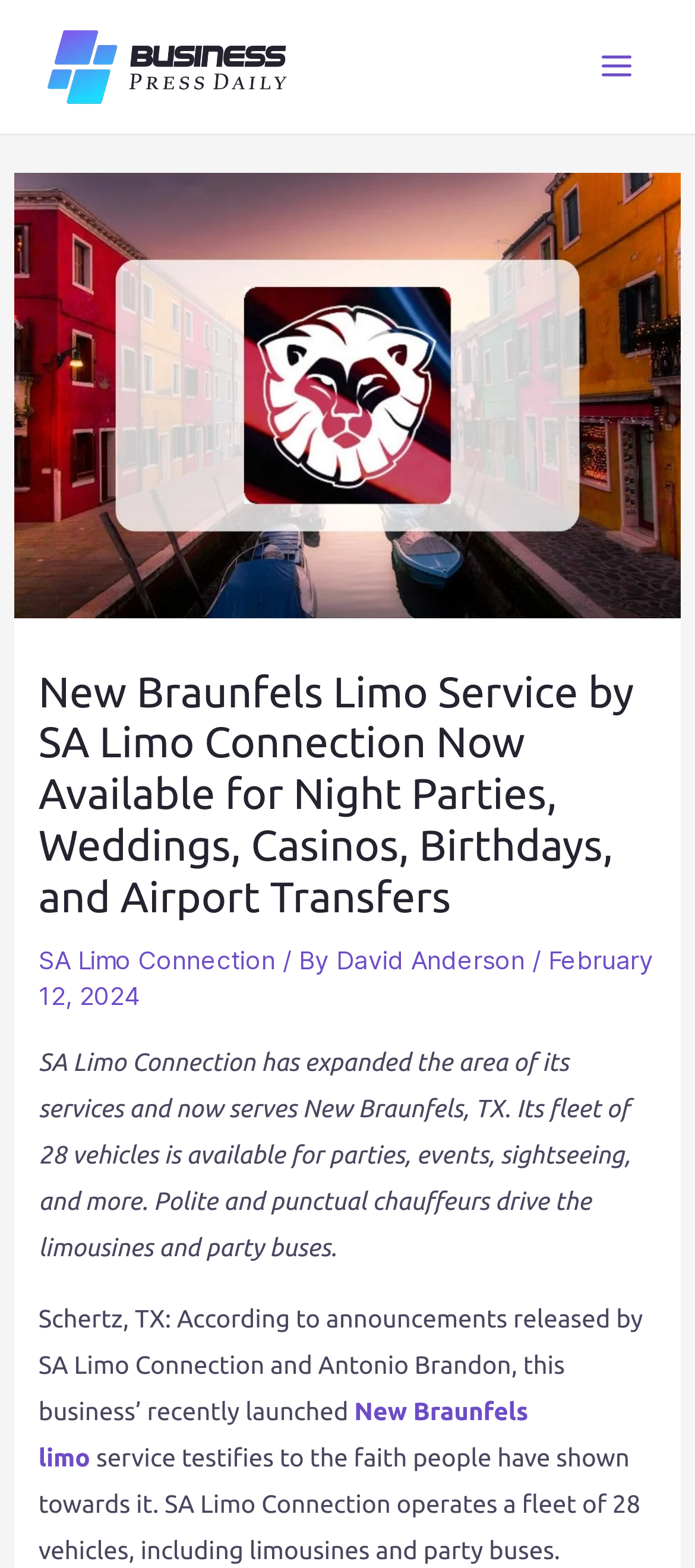Provide a one-word or short-phrase answer to the question:
What is the location of the new service area?

New Braunfels, TX